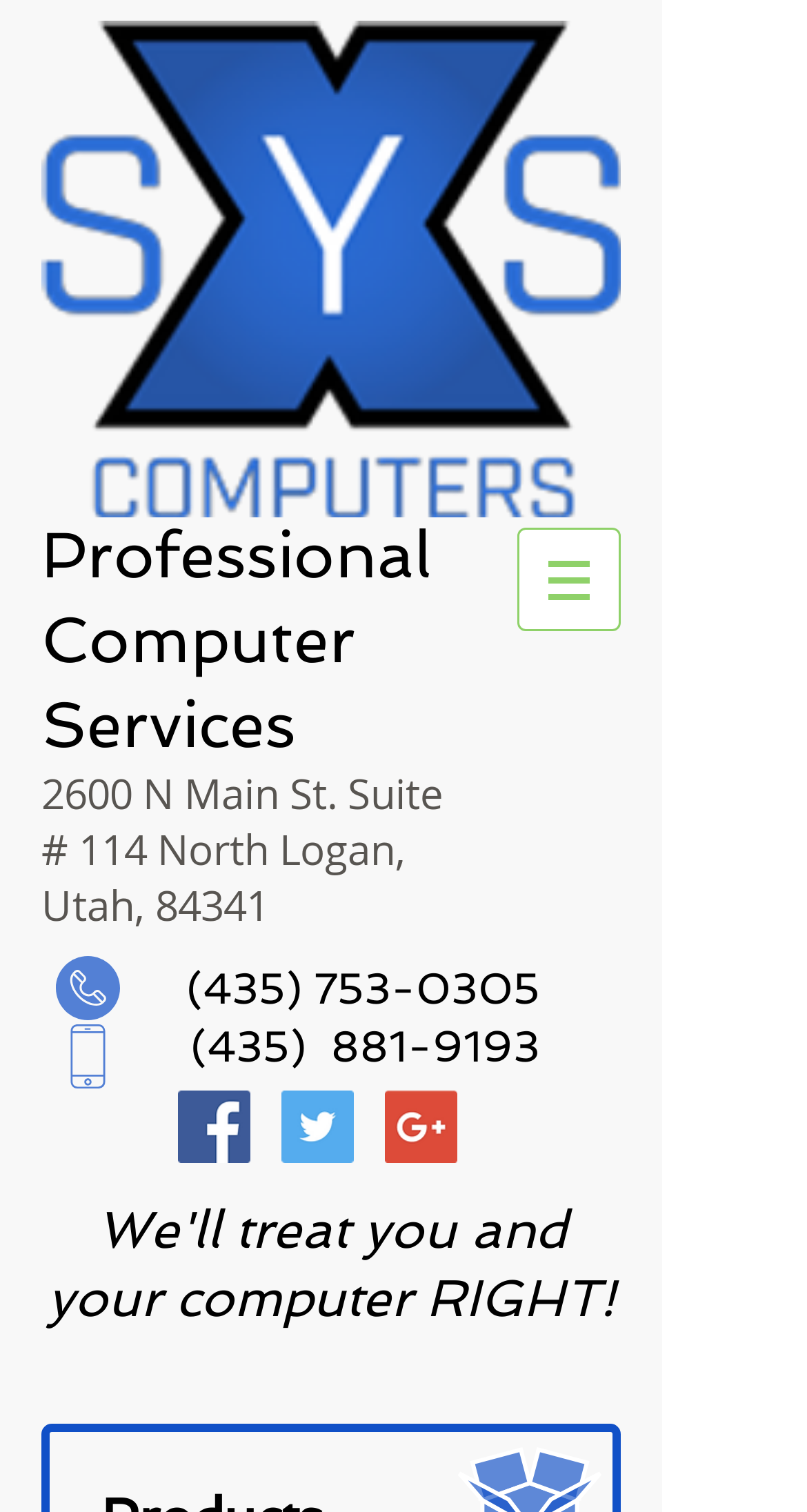Please determine the bounding box of the UI element that matches this description: 881-9193. The coordinates should be given as (top-left x, top-left y, bottom-right x, bottom-right y), with all values between 0 and 1.

[0.41, 0.675, 0.669, 0.709]